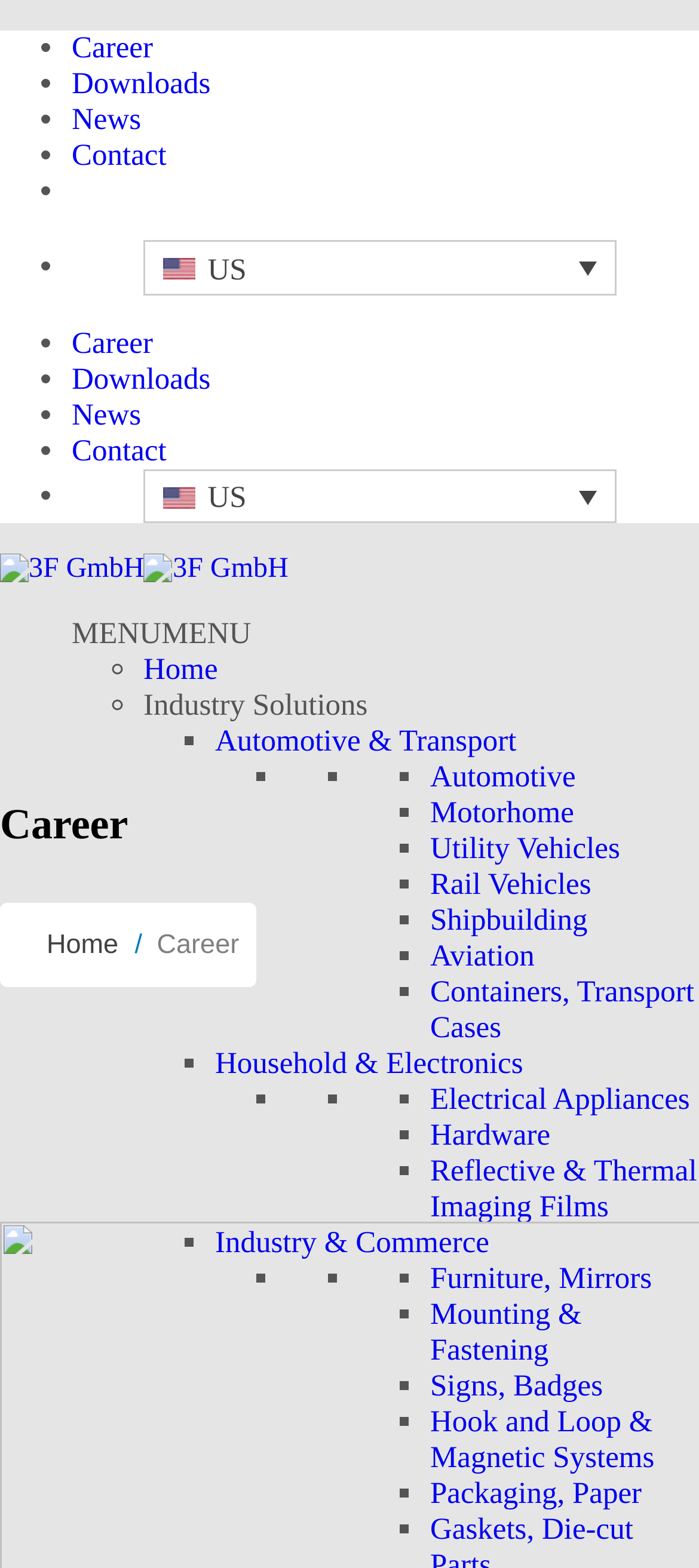Respond to the question with just a single word or phrase: 
What is the last item listed under 'Industry & Commerce'?

Packaging, Paper